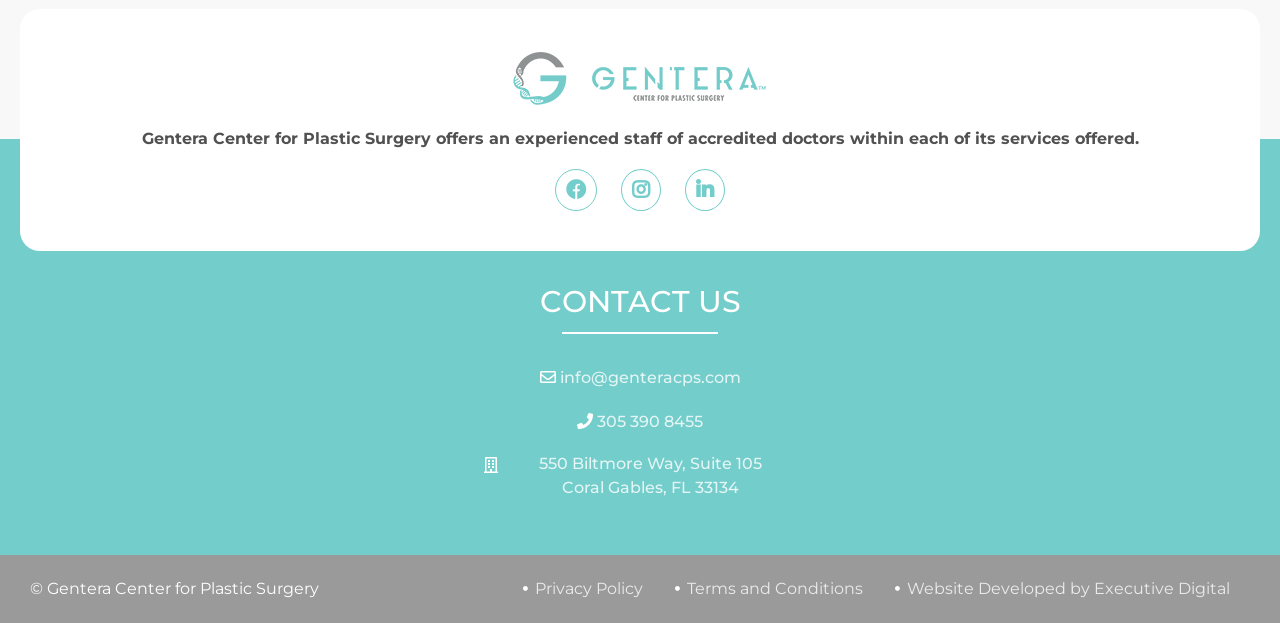Based on the element description, predict the bounding box coordinates (top-left x, top-left y, bottom-right x, bottom-right y) for the UI element in the screenshot: Website Developed by Executive Digital

[0.709, 0.929, 0.961, 0.959]